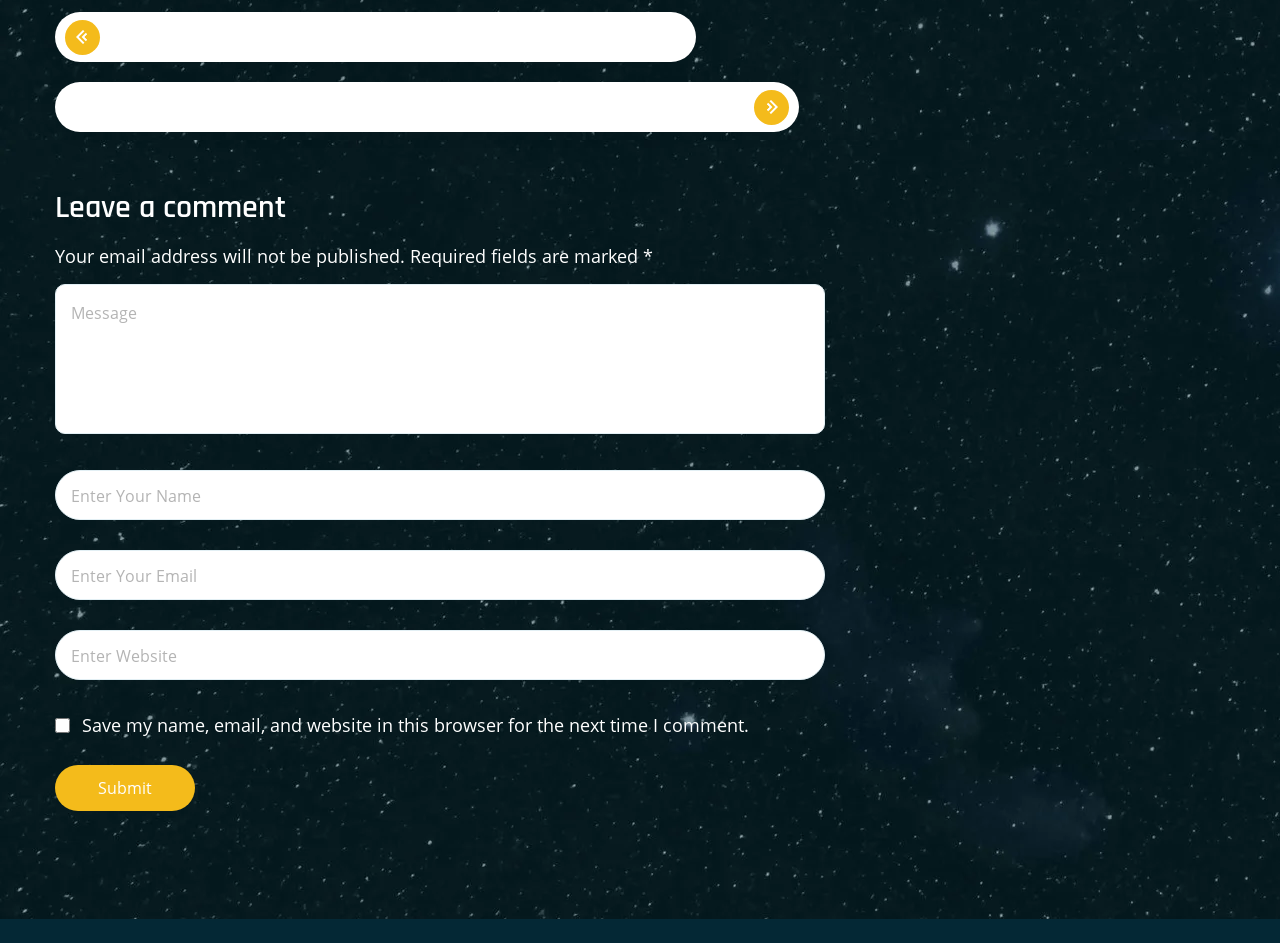Determine the bounding box coordinates of the element's region needed to click to follow the instruction: "Leave a comment". Provide these coordinates as four float numbers between 0 and 1, formatted as [left, top, right, bottom].

[0.043, 0.198, 0.645, 0.242]